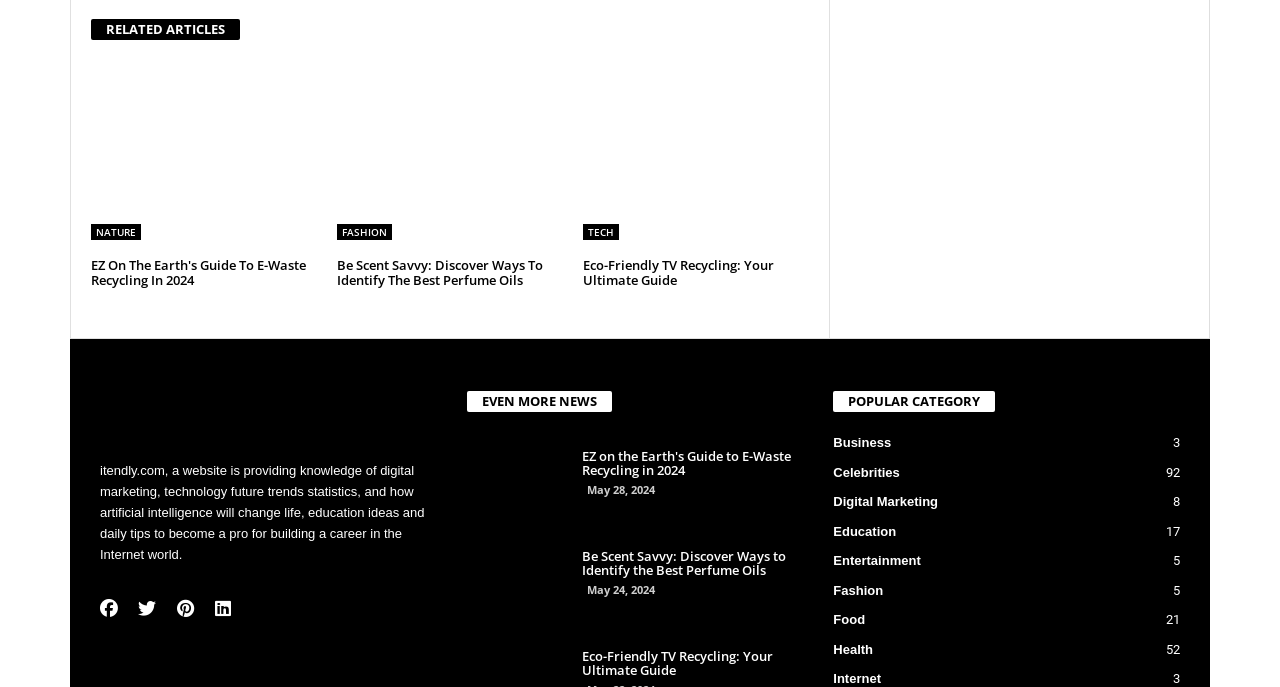What is the purpose of the button 'RELATED ARTICLES'?
Answer the question in as much detail as possible.

The button 'RELATED ARTICLES' is likely to show a list of articles related to the current article or topic, allowing users to explore more content on the same subject.